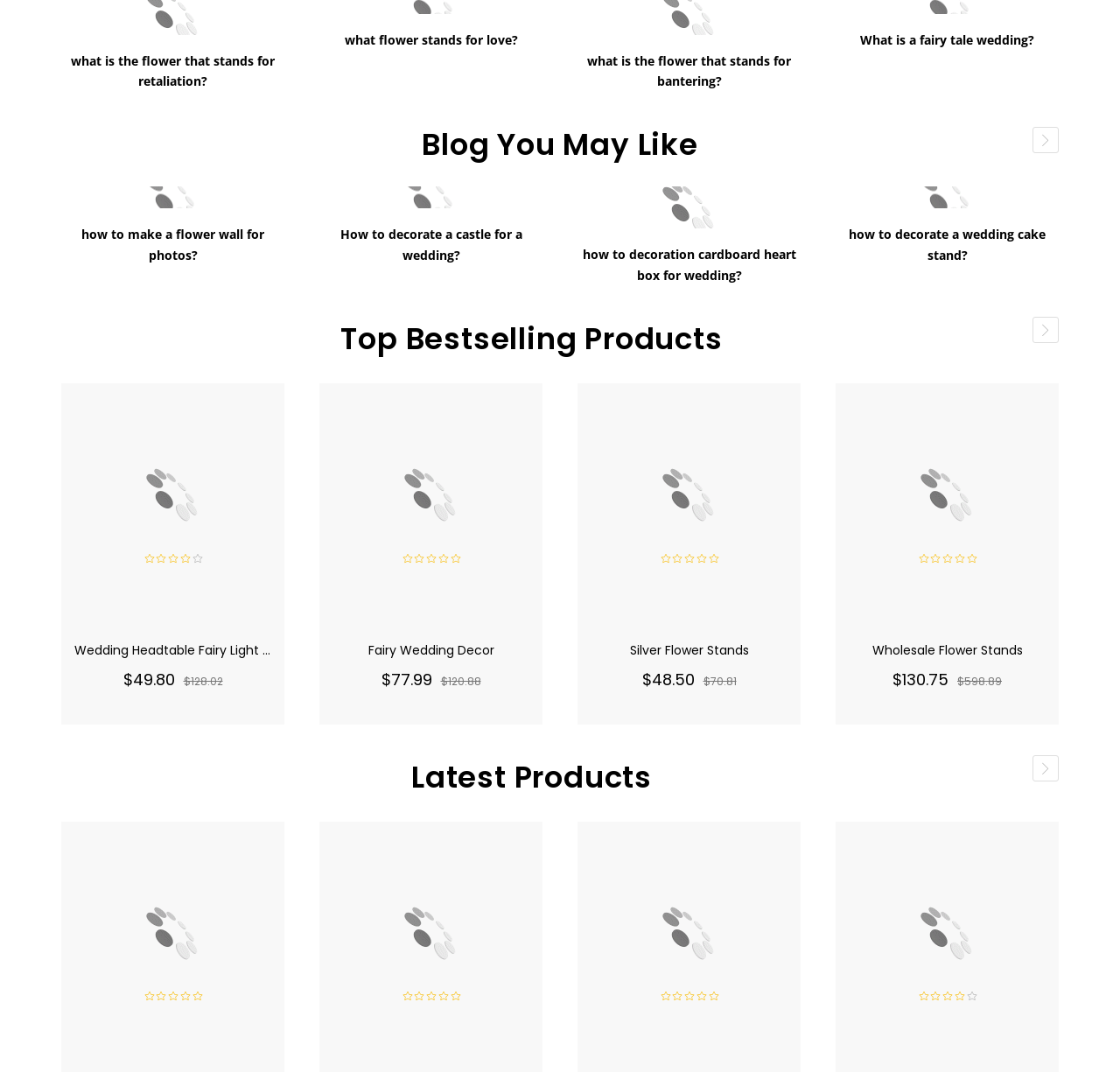Could you determine the bounding box coordinates of the clickable element to complete the instruction: "View the blog about how to make a flower wall for photos"? Provide the coordinates as four float numbers between 0 and 1, i.e., [left, top, right, bottom].

[0.055, 0.174, 0.254, 0.194]